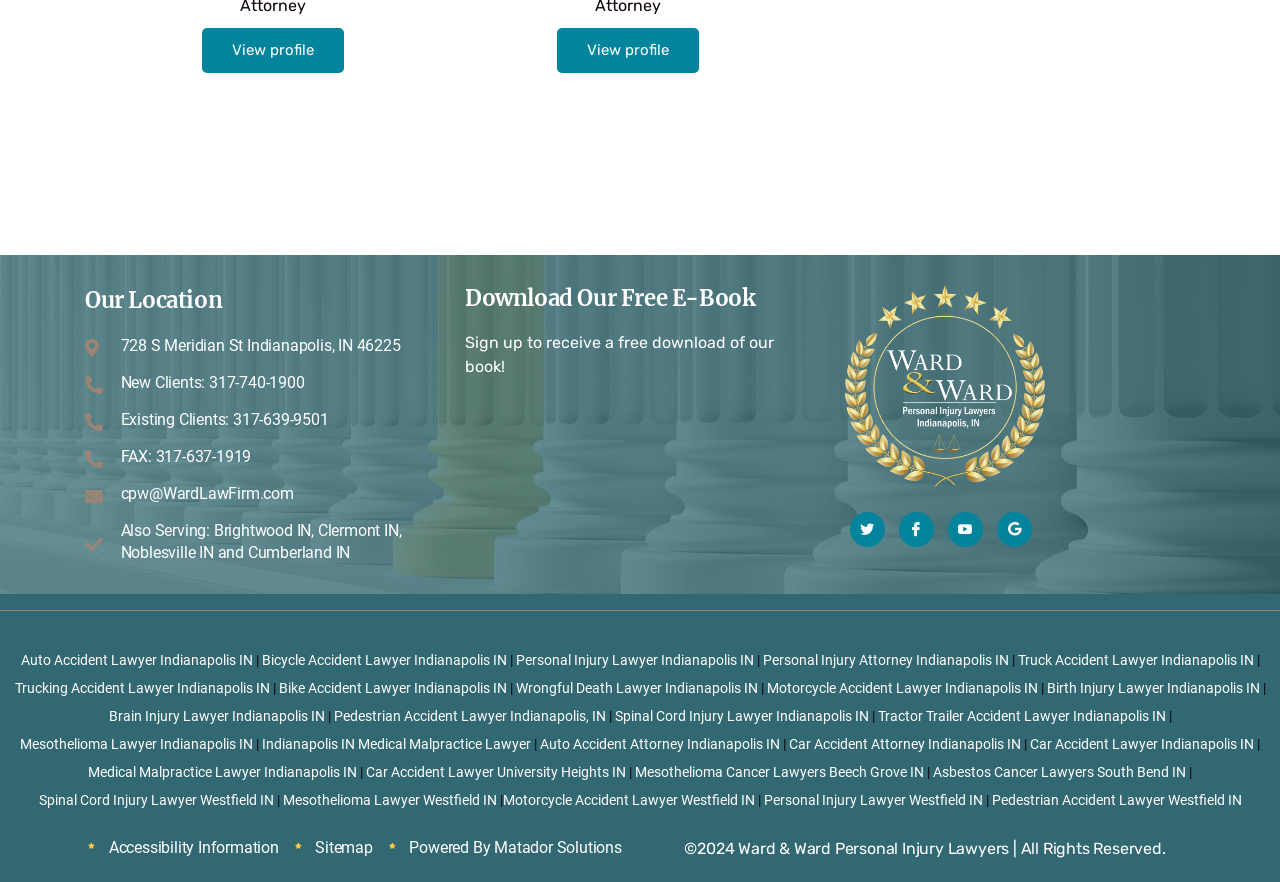Please locate the bounding box coordinates for the element that should be clicked to achieve the following instruction: "View profile". Ensure the coordinates are given as four float numbers between 0 and 1, i.e., [left, top, right, bottom].

[0.157, 0.031, 0.268, 0.082]